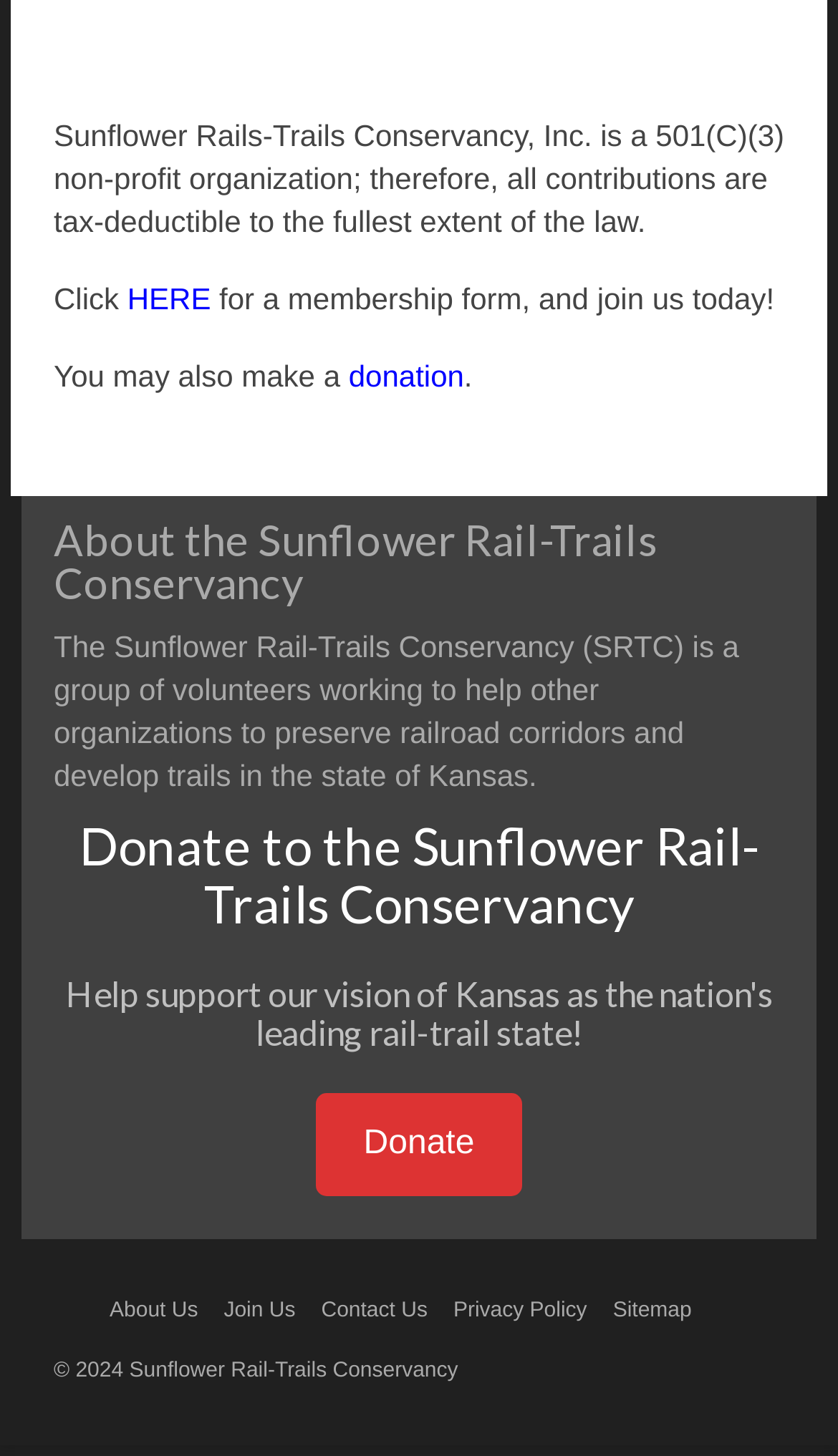Using details from the image, please answer the following question comprehensively:
What is the copyright year of the webpage content?

The text '© 2024 Sunflower Rail-Trails Conservancy' at the bottom of the webpage indicates that the copyright year of the webpage content is 2024.